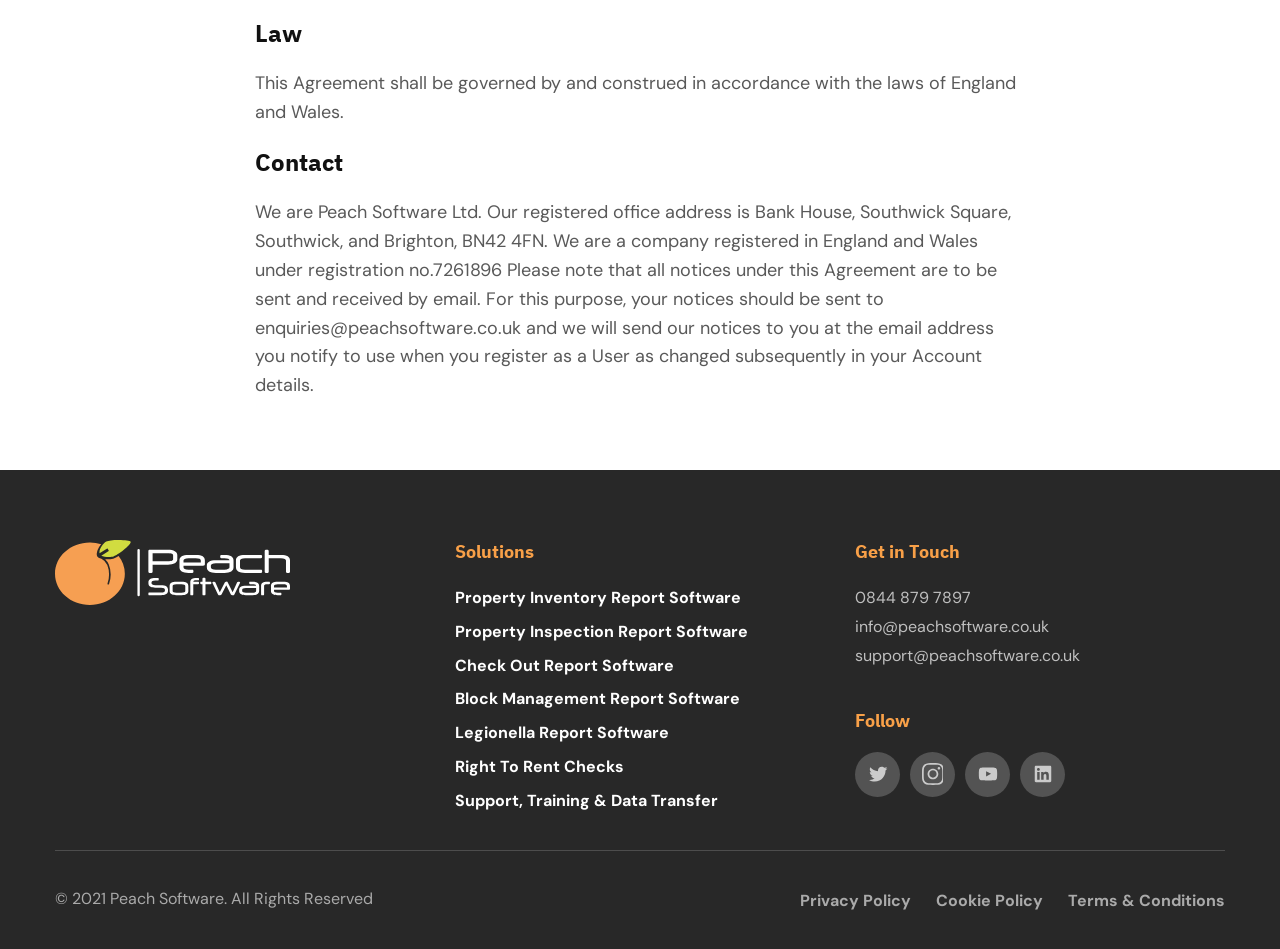Please identify the bounding box coordinates of the clickable element to fulfill the following instruction: "Contact us via 0844 879 7897". The coordinates should be four float numbers between 0 and 1, i.e., [left, top, right, bottom].

[0.668, 0.618, 0.759, 0.641]